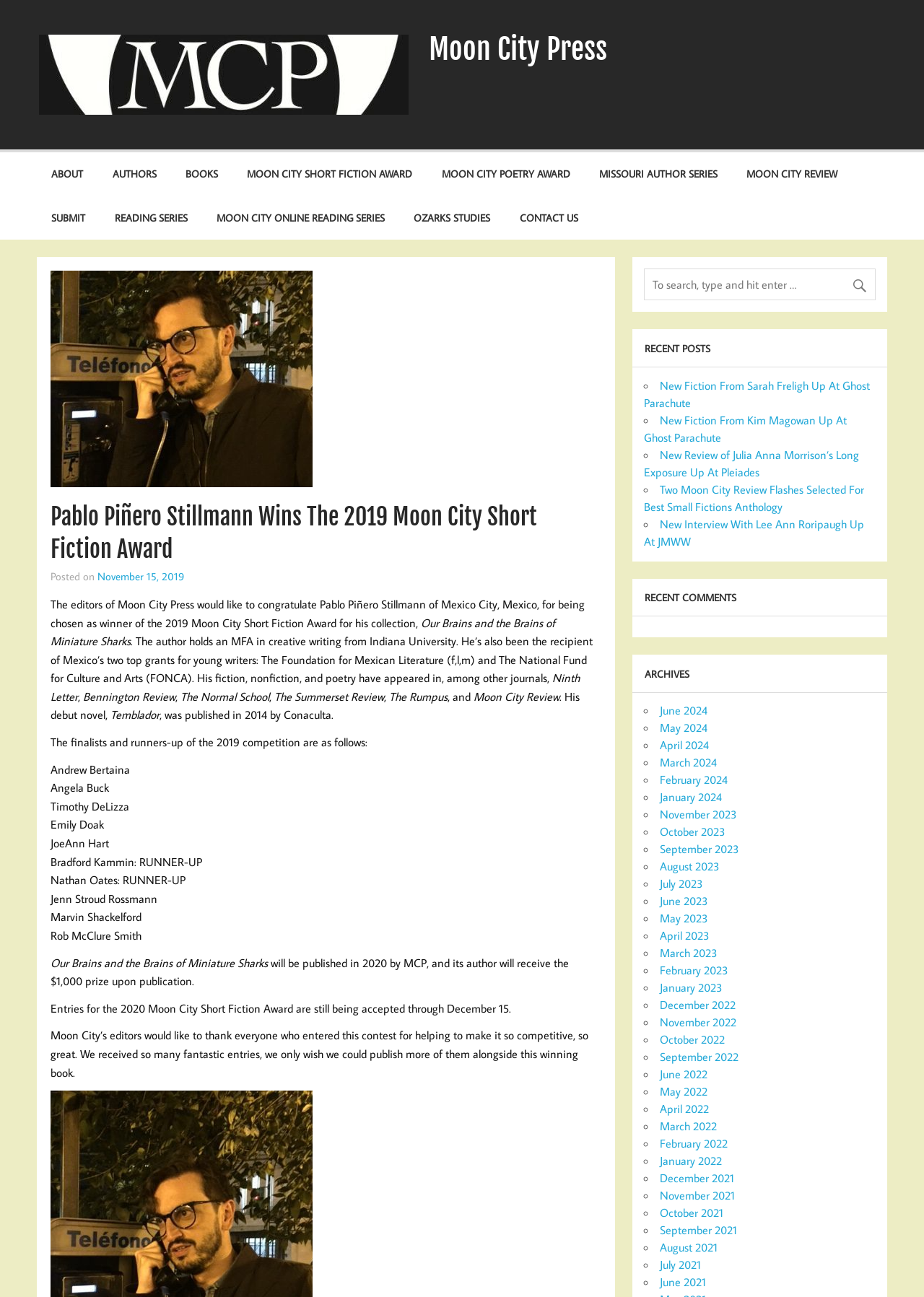Please identify the bounding box coordinates of the element's region that needs to be clicked to fulfill the following instruction: "Search for something". The bounding box coordinates should consist of four float numbers between 0 and 1, i.e., [left, top, right, bottom].

[0.697, 0.207, 0.947, 0.232]